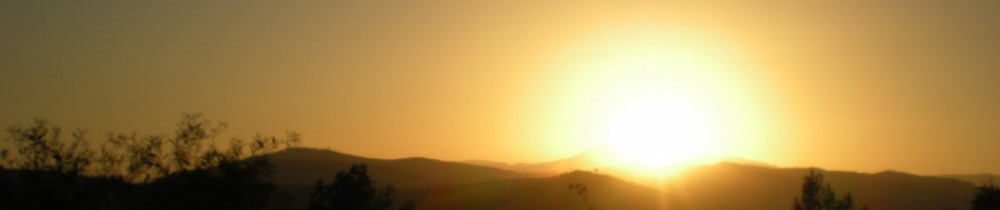Refer to the image and offer a detailed explanation in response to the question: What is symbolized by the dawn of a new day?

The caption explicitly states that the imagery 'symbolizes the dawn of a new day' and 'evokes feelings of hope and new beginnings', indicating that the scene is meant to represent a fresh start or a new opportunity.